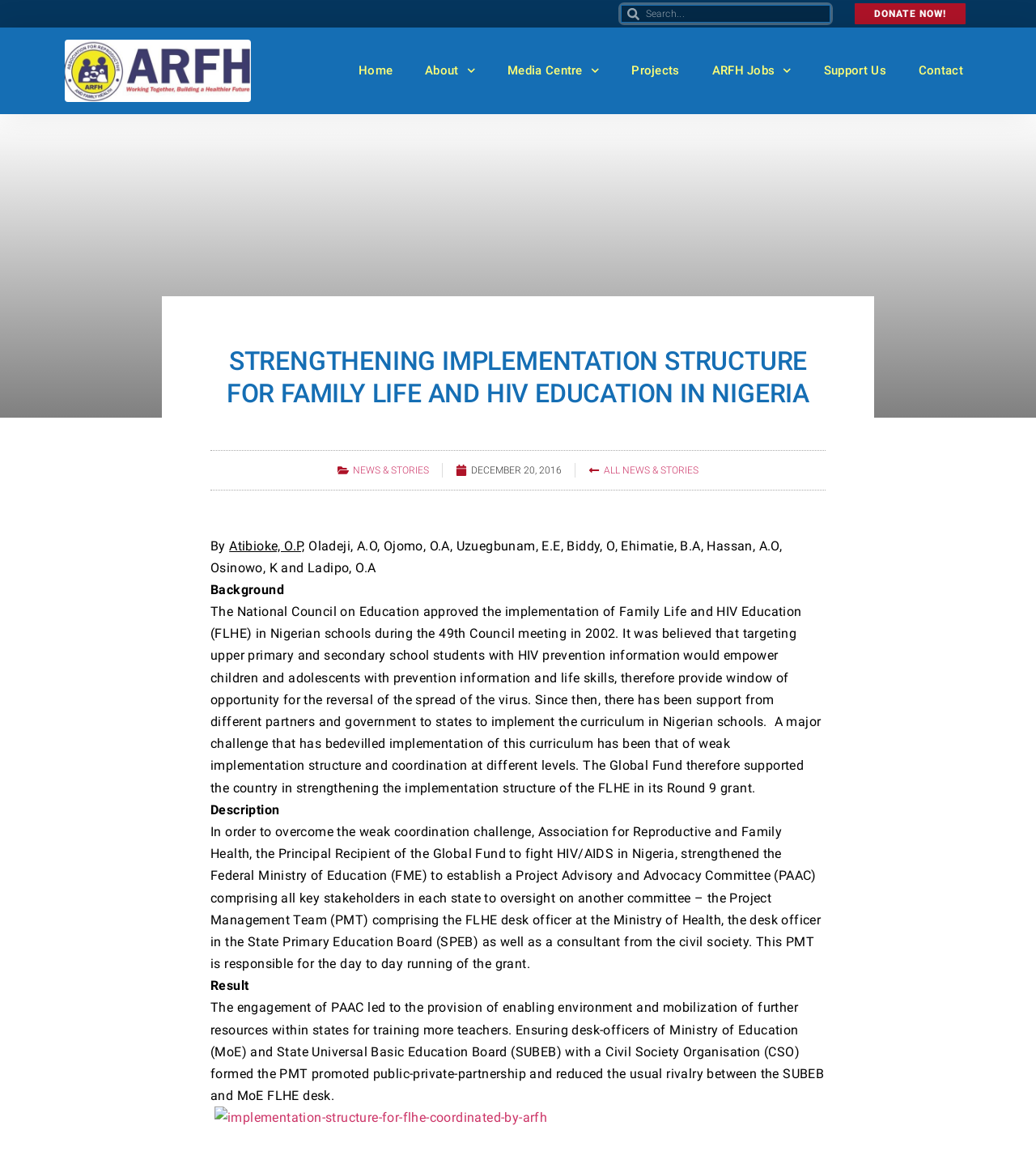Locate the bounding box coordinates of the area that needs to be clicked to fulfill the following instruction: "View all news and stories". The coordinates should be in the format of four float numbers between 0 and 1, namely [left, top, right, bottom].

[0.568, 0.402, 0.674, 0.415]